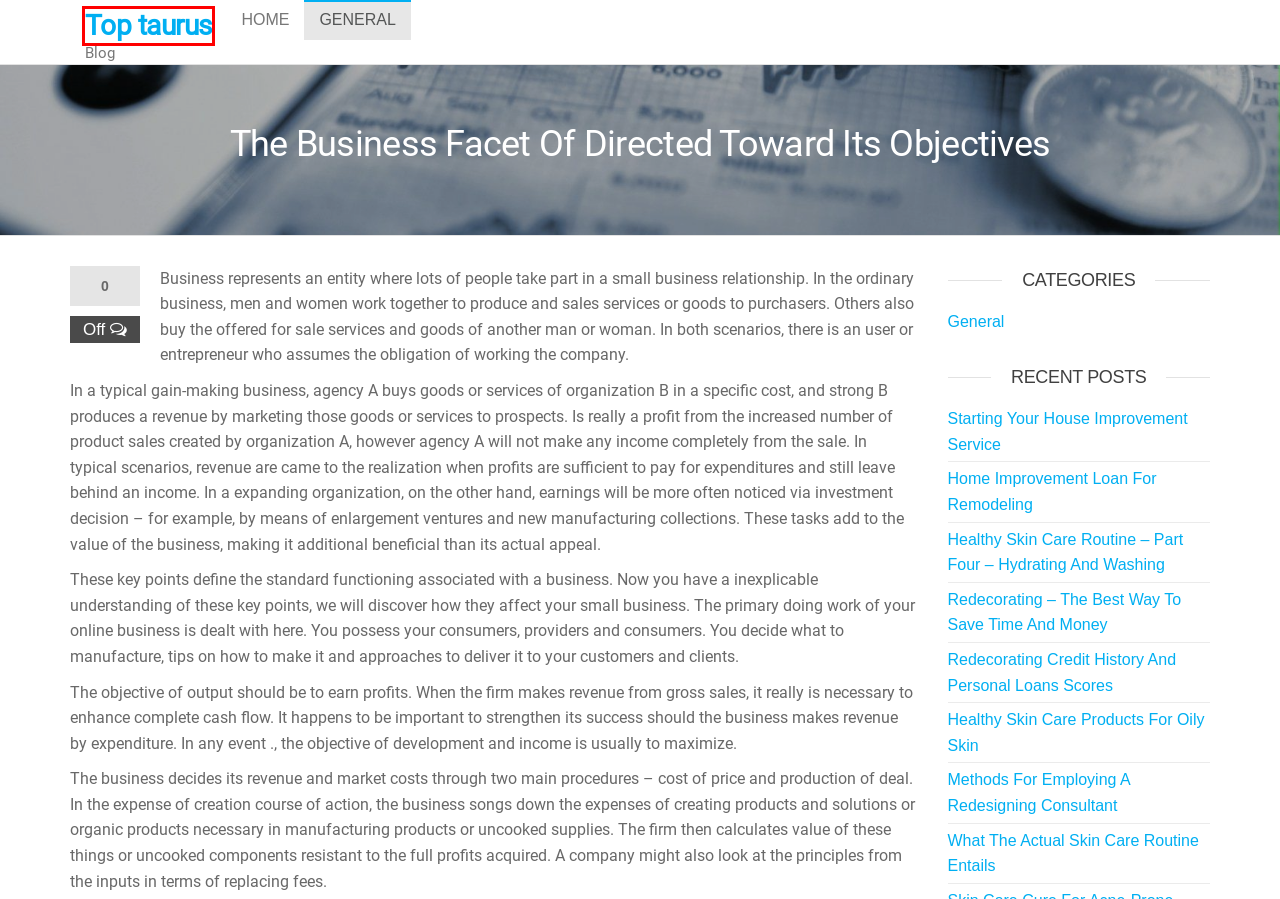Examine the webpage screenshot and identify the UI element enclosed in the red bounding box. Pick the webpage description that most accurately matches the new webpage after clicking the selected element. Here are the candidates:
A. Home Improvement Loan For Remodeling | Top taurus
B. General | Top taurus
C. Redecorating - The Best Way To Save Time And Money | Top taurus
D. Redecorating Credit History And Personal Loans Scores | Top taurus
E. Healthy Skin Care Products For Oily Skin | Top taurus
F. Top taurus | Blog
G. Methods For Employing A Redesigning Consultant | Top taurus
H. Starting Your House Improvement Service | Top taurus

F